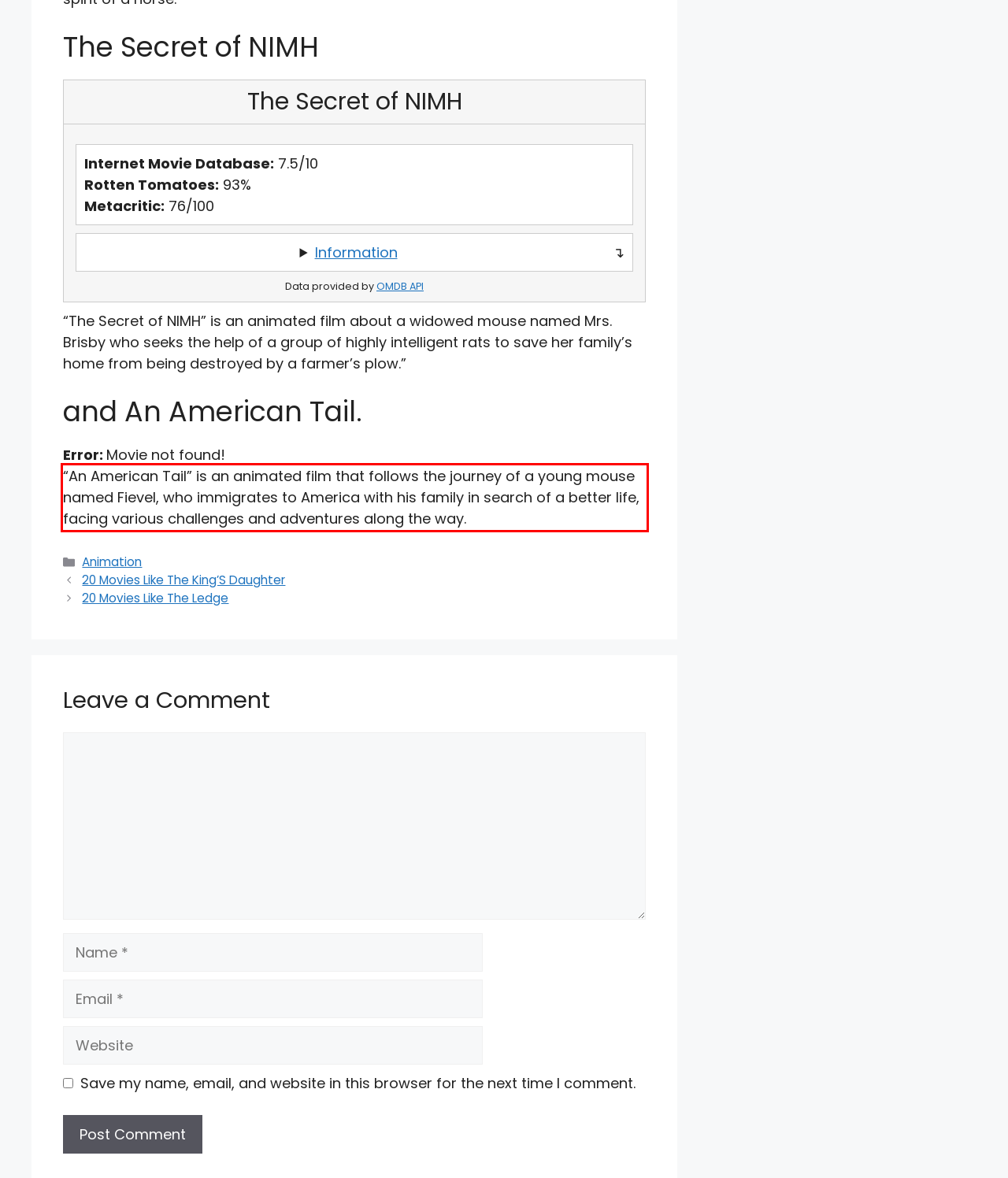Review the screenshot of the webpage and recognize the text inside the red rectangle bounding box. Provide the extracted text content.

“An American Tail” is an animated film that follows the journey of a young mouse named Fievel, who immigrates to America with his family in search of a better life, facing various challenges and adventures along the way.